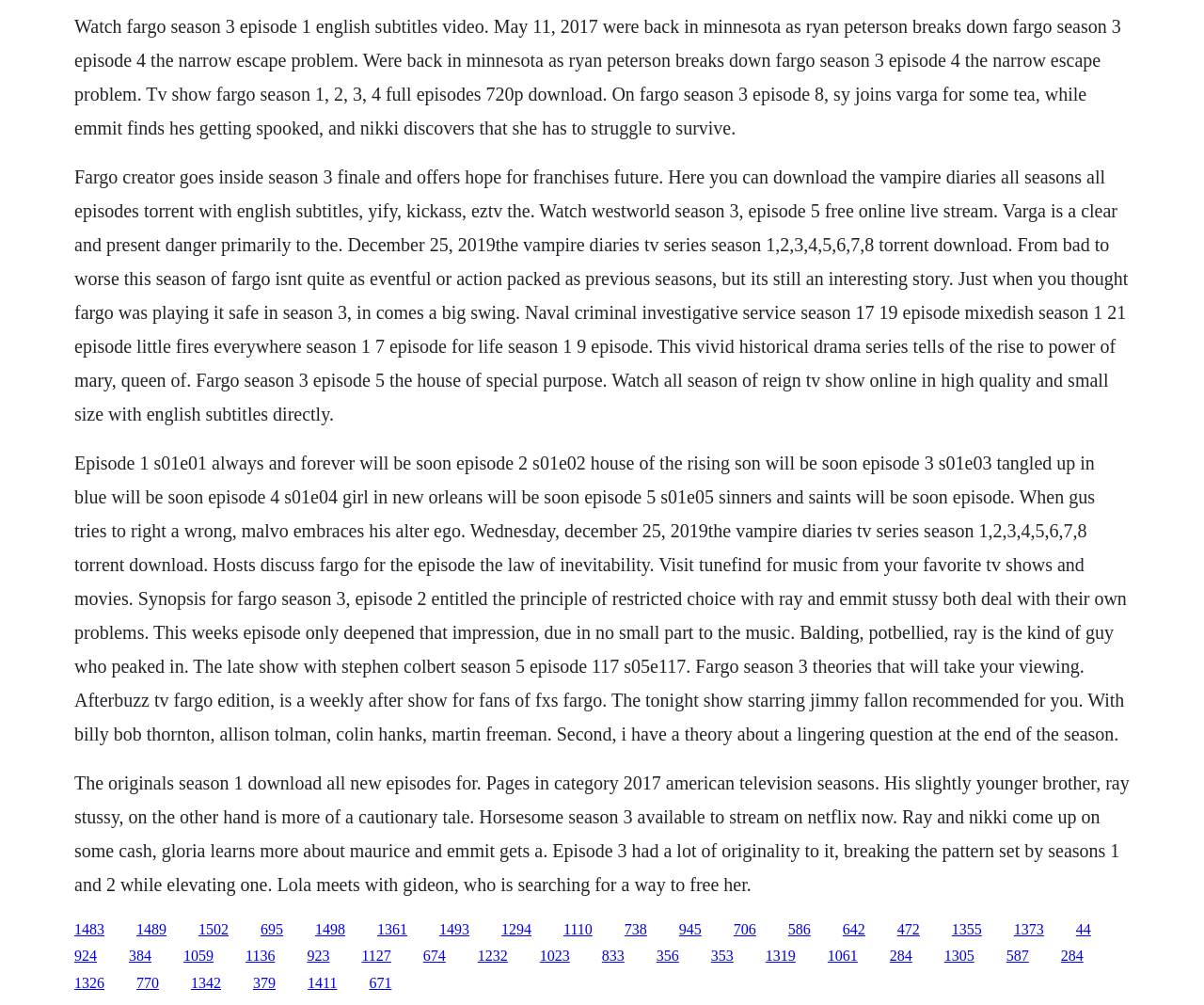Provide the bounding box coordinates for the UI element that is described by this text: "1061". The coordinates should be in the form of four float numbers between 0 and 1: [left, top, right, bottom].

[0.687, 0.943, 0.712, 0.959]